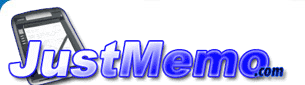What does the graphic in the logo represent?
Give a detailed response to the question by analyzing the screenshot.

The caption describes the logo as having a simplistic graphic that appears to represent a memo pad or notepad, which implies that the graphic is a visual representation of a memo pad or notepad.